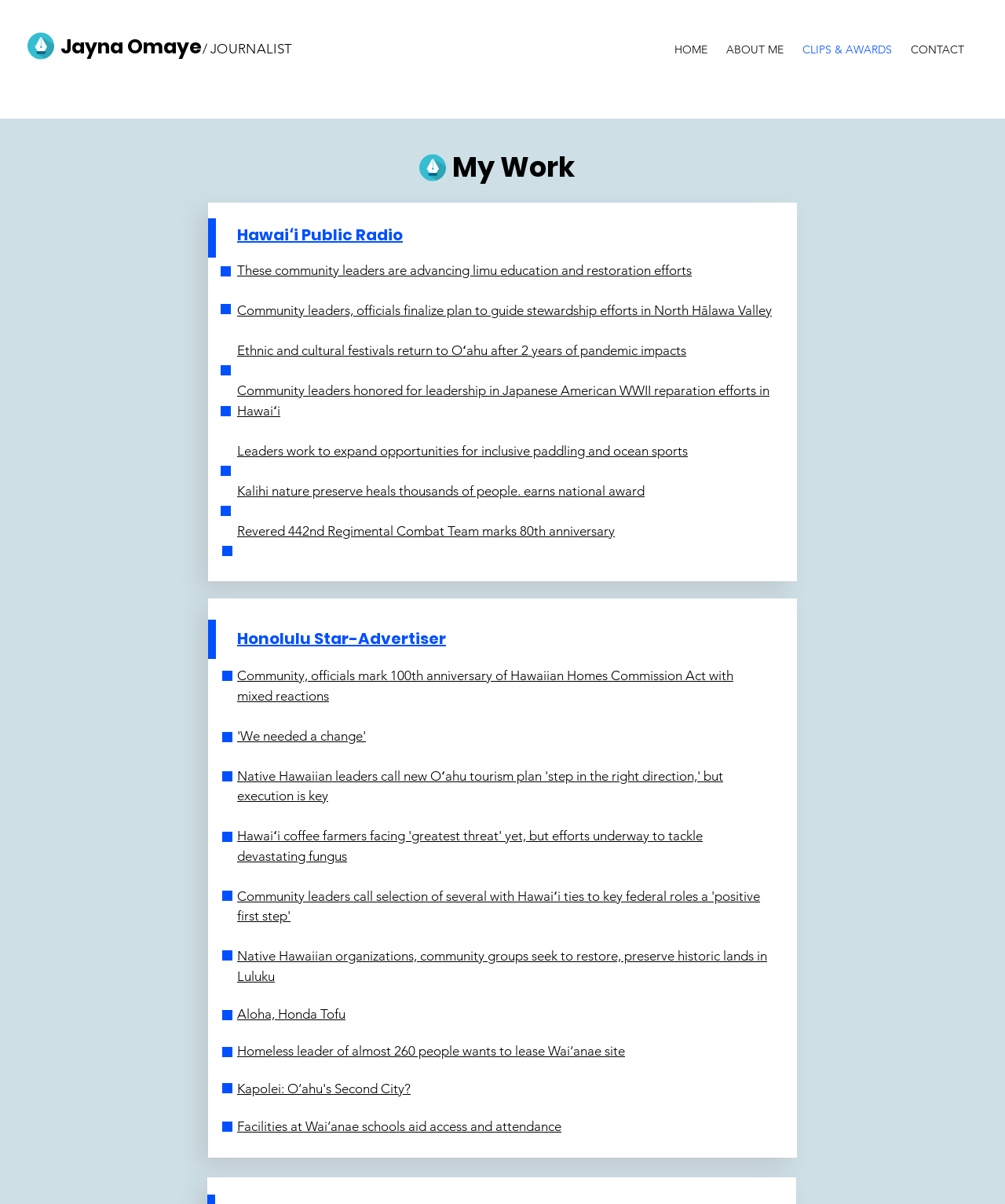Provide your answer in a single word or phrase: 
What is the name of the section that contains the link 'Hawaiʻi Public Radio'?

My Work